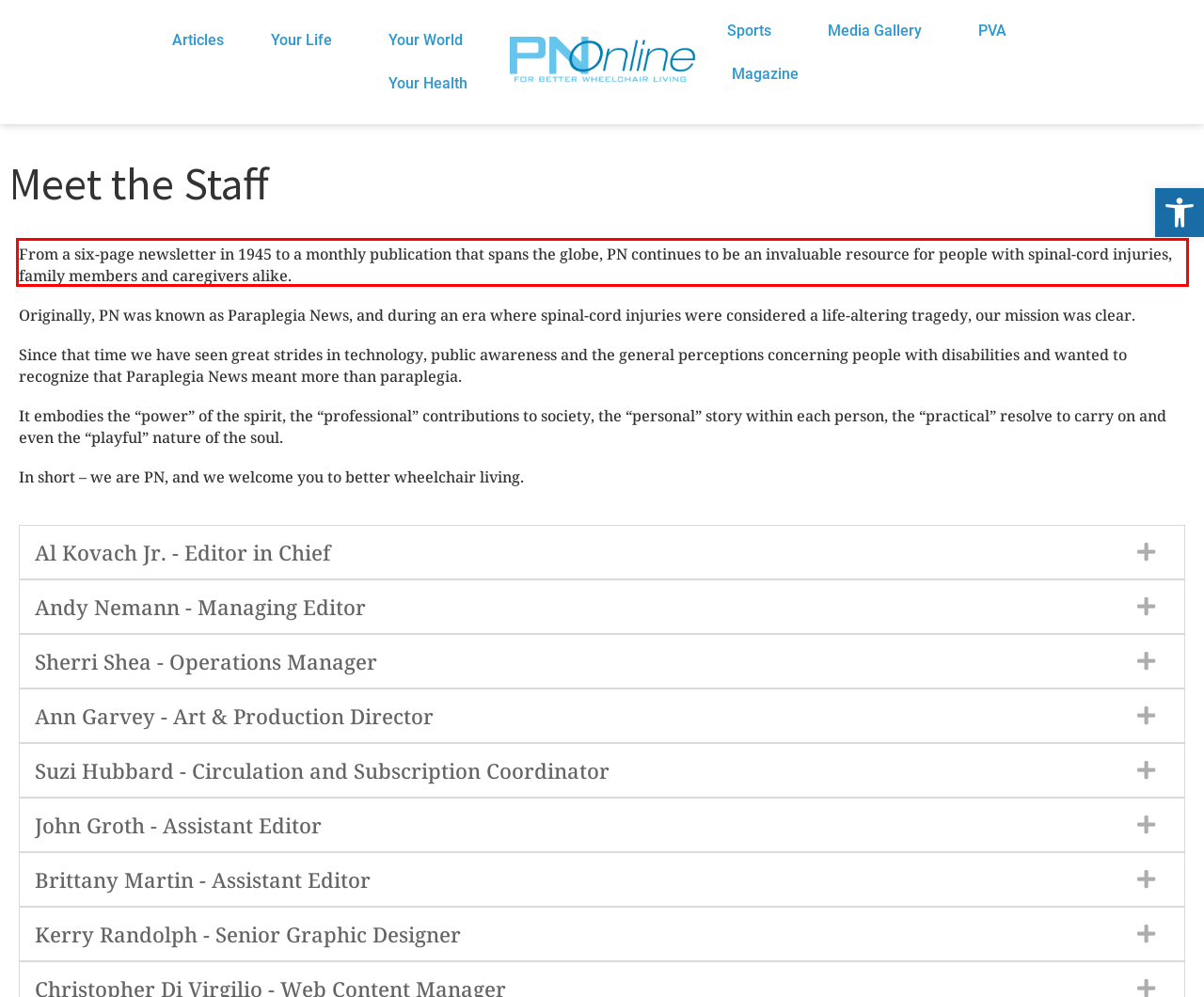By examining the provided screenshot of a webpage, recognize the text within the red bounding box and generate its text content.

From a six-page newsletter in 1945 to a monthly publication that spans the globe, PN continues to be an invaluable resource for people with spinal-cord injuries, family members and caregivers alike.